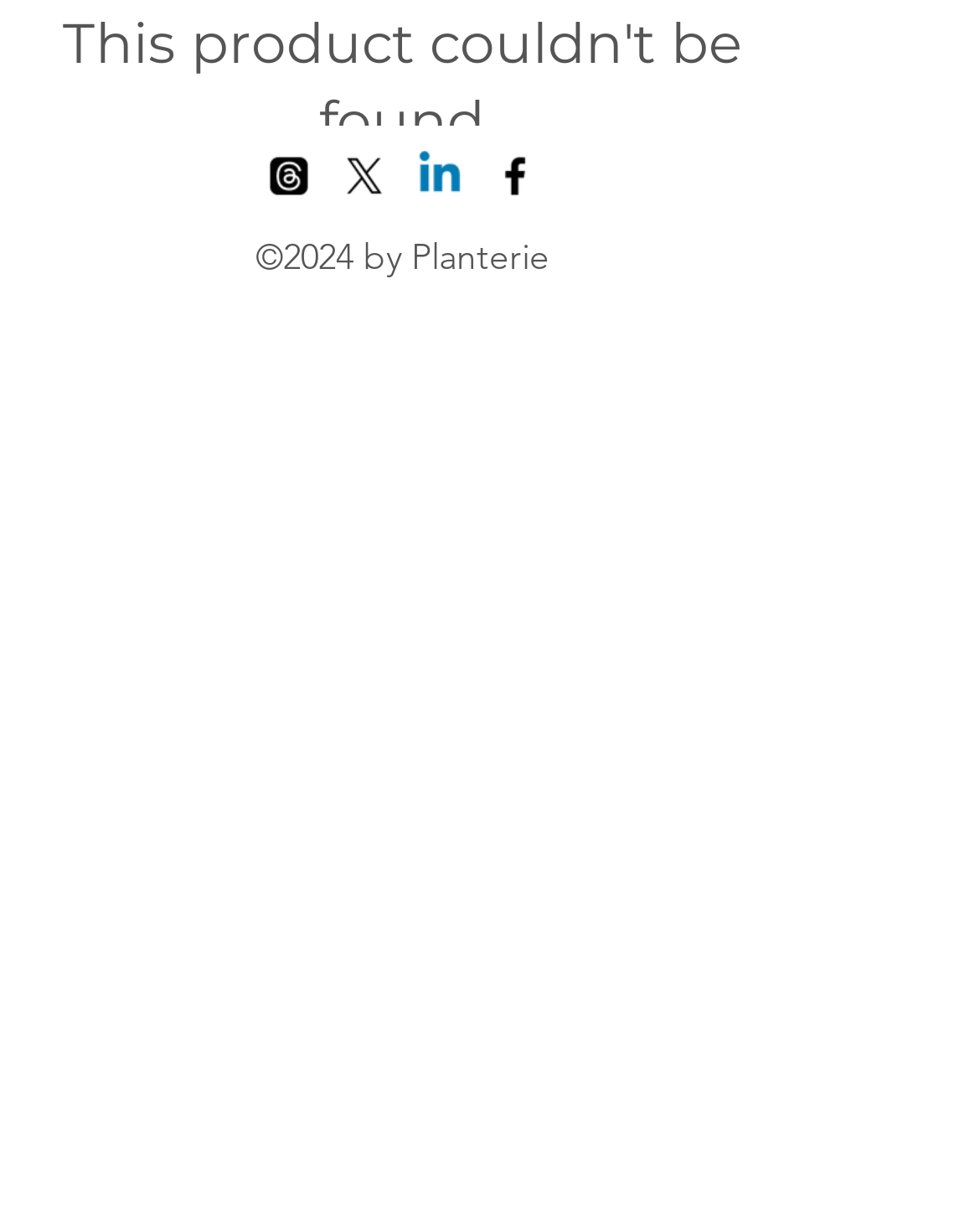Given the element description, predict the bounding box coordinates in the format (top-left x, top-left y, bottom-right x, bottom-right y). Make sure all values are between 0 and 1. Here is the element description: aria-label="Linkedin"

[0.423, 0.124, 0.474, 0.165]